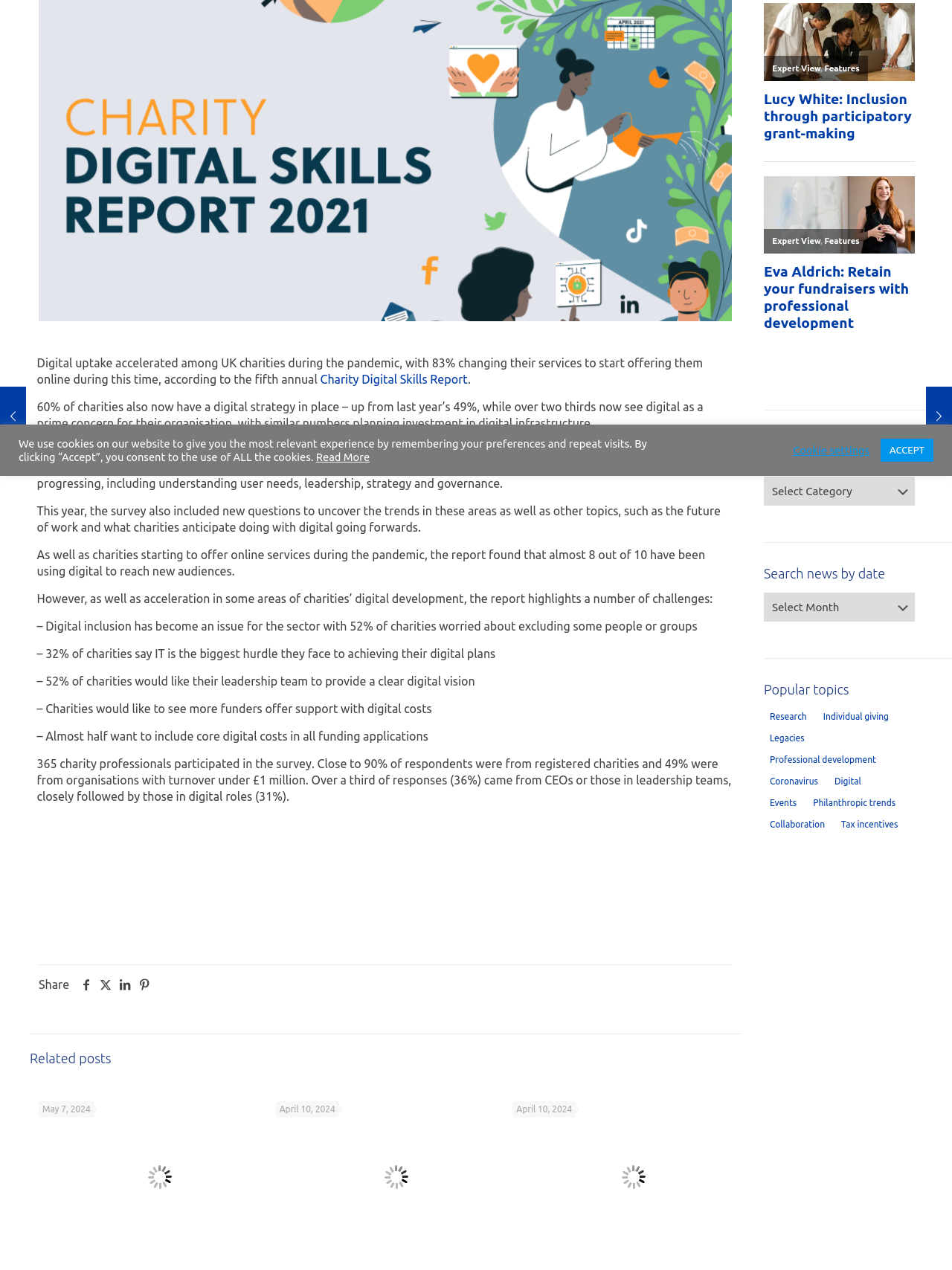Predict the bounding box coordinates for the UI element described as: "Features". The coordinates should be four float numbers between 0 and 1, presented as [left, top, right, bottom].

[0.866, 0.186, 0.903, 0.193]